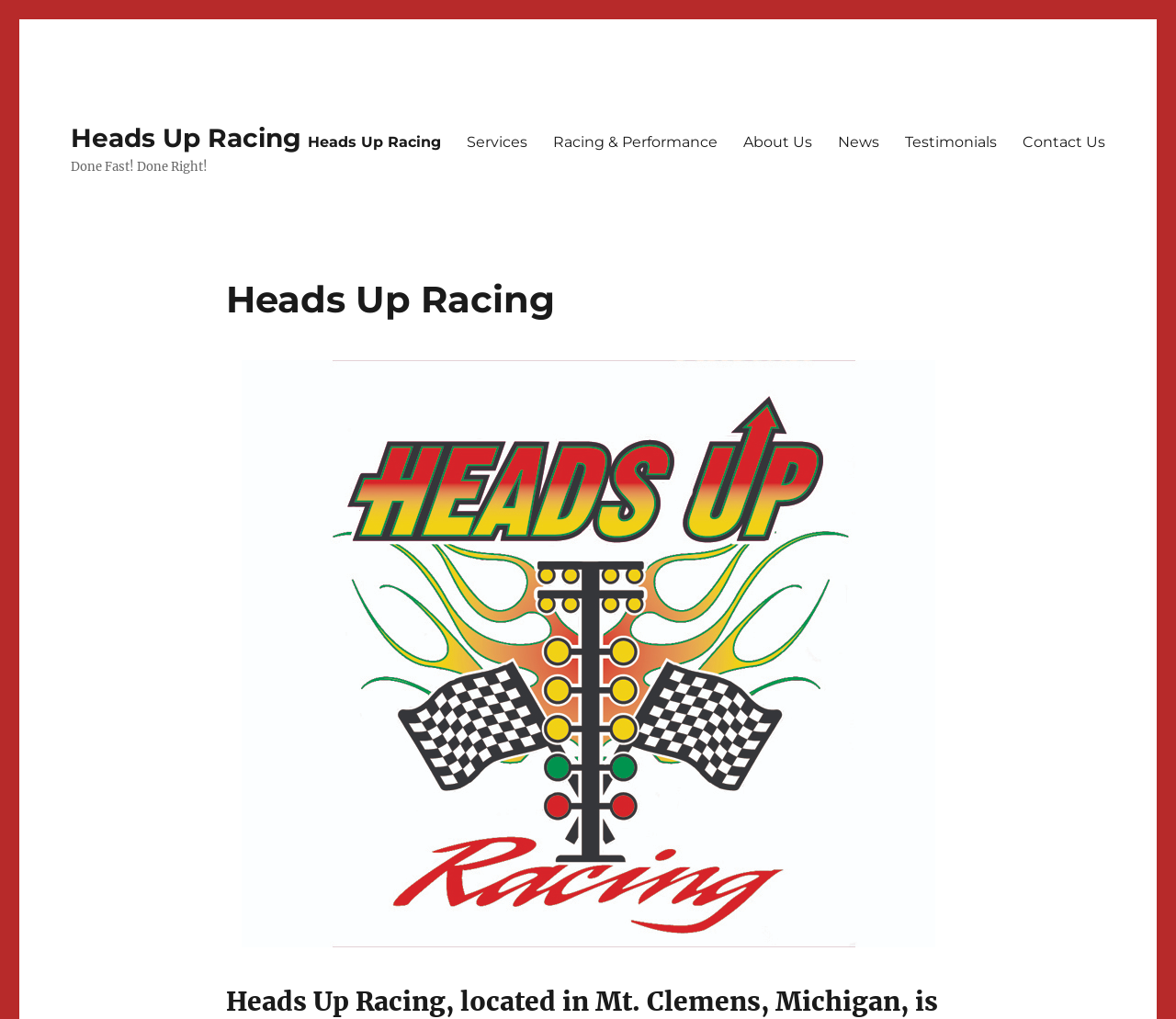Please provide a comprehensive answer to the question below using the information from the image: What is the first link in the primary menu?

The primary menu is located at the top of the webpage, and the first link in the menu is 'Heads Up Racing'.